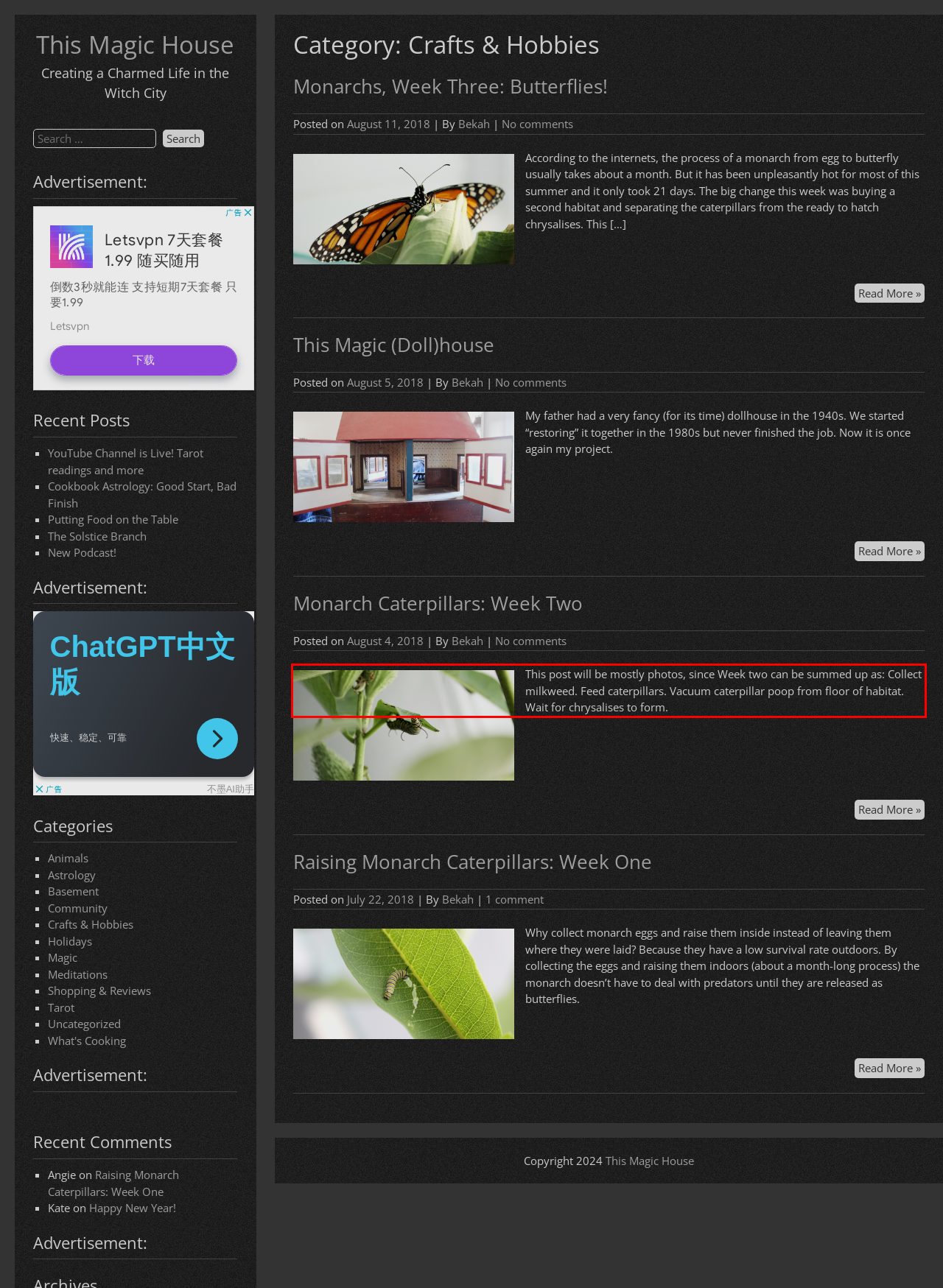Extract and provide the text found inside the red rectangle in the screenshot of the webpage.

This post will be mostly photos, since Week two can be summed up as: Collect milkweed. Feed caterpillars. Vacuum caterpillar poop from floor of habitat. Wait for chrysalises to form.